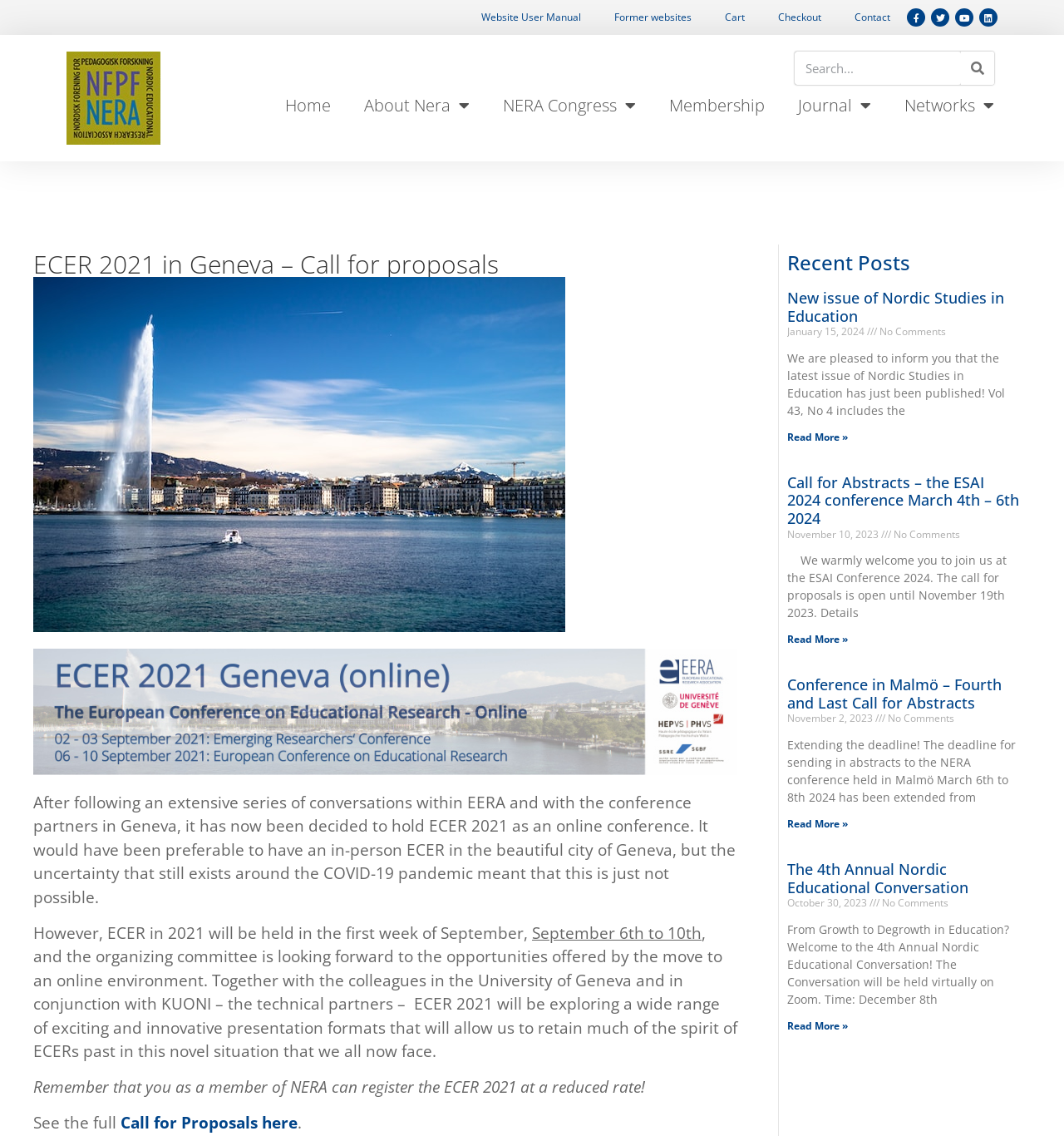From the element description Xbox One, predict the bounding box coordinates of the UI element. The coordinates must be specified in the format (top-left x, top-left y, bottom-right x, bottom-right y) and should be within the 0 to 1 range.

None